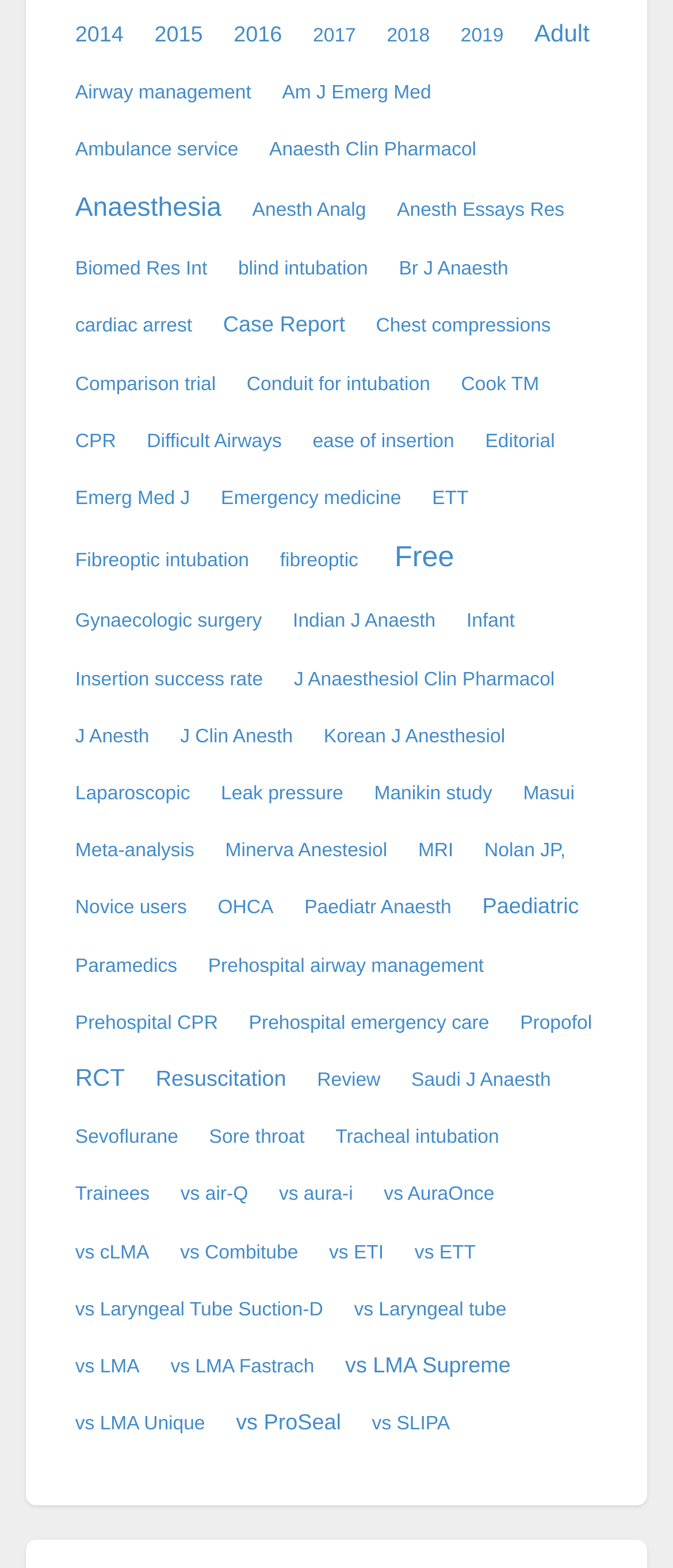Please find and report the bounding box coordinates of the element to click in order to perform the following action: "Read the article about 'cardiac arrest'". The coordinates should be expressed as four float numbers between 0 and 1, in the format [left, top, right, bottom].

[0.104, 0.199, 0.293, 0.219]